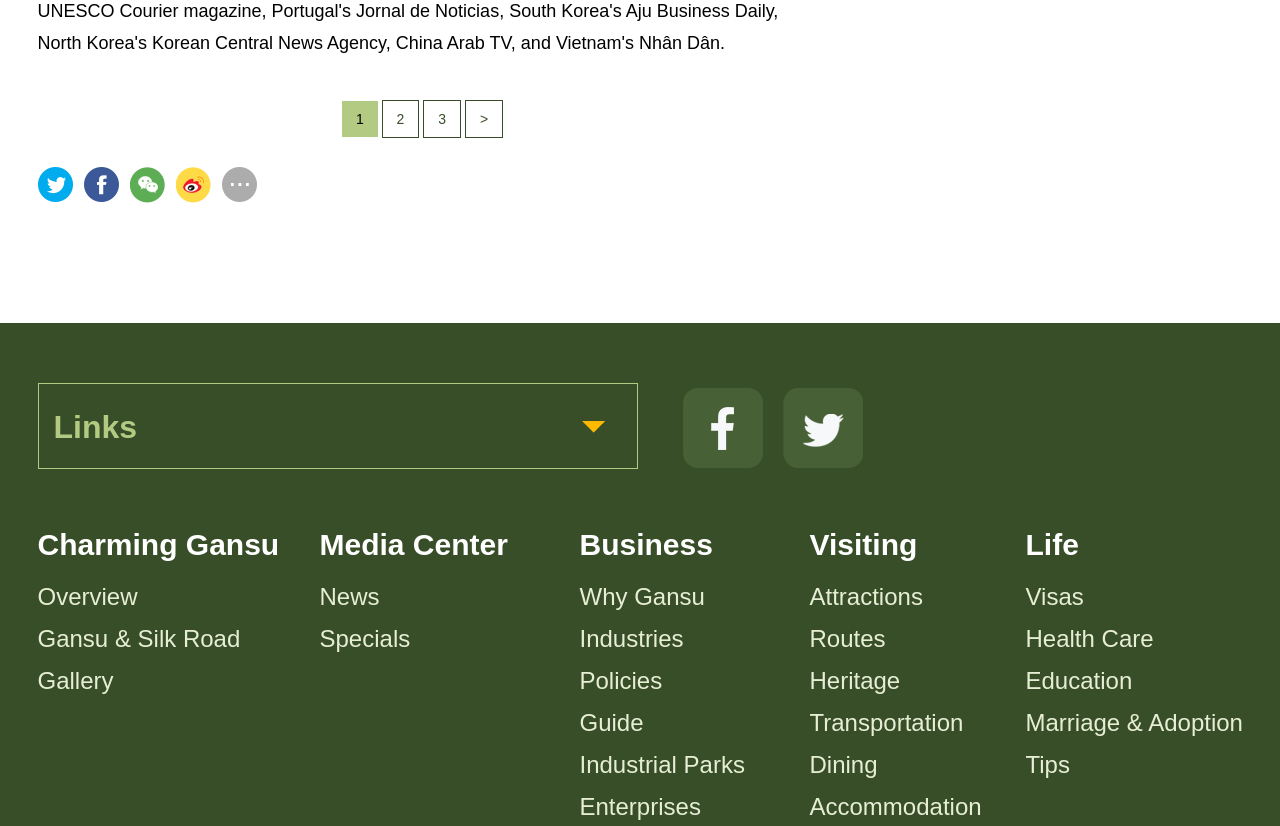Please determine the bounding box coordinates of the element's region to click in order to carry out the following instruction: "View Overview". The coordinates should be four float numbers between 0 and 1, i.e., [left, top, right, bottom].

[0.029, 0.706, 0.107, 0.738]